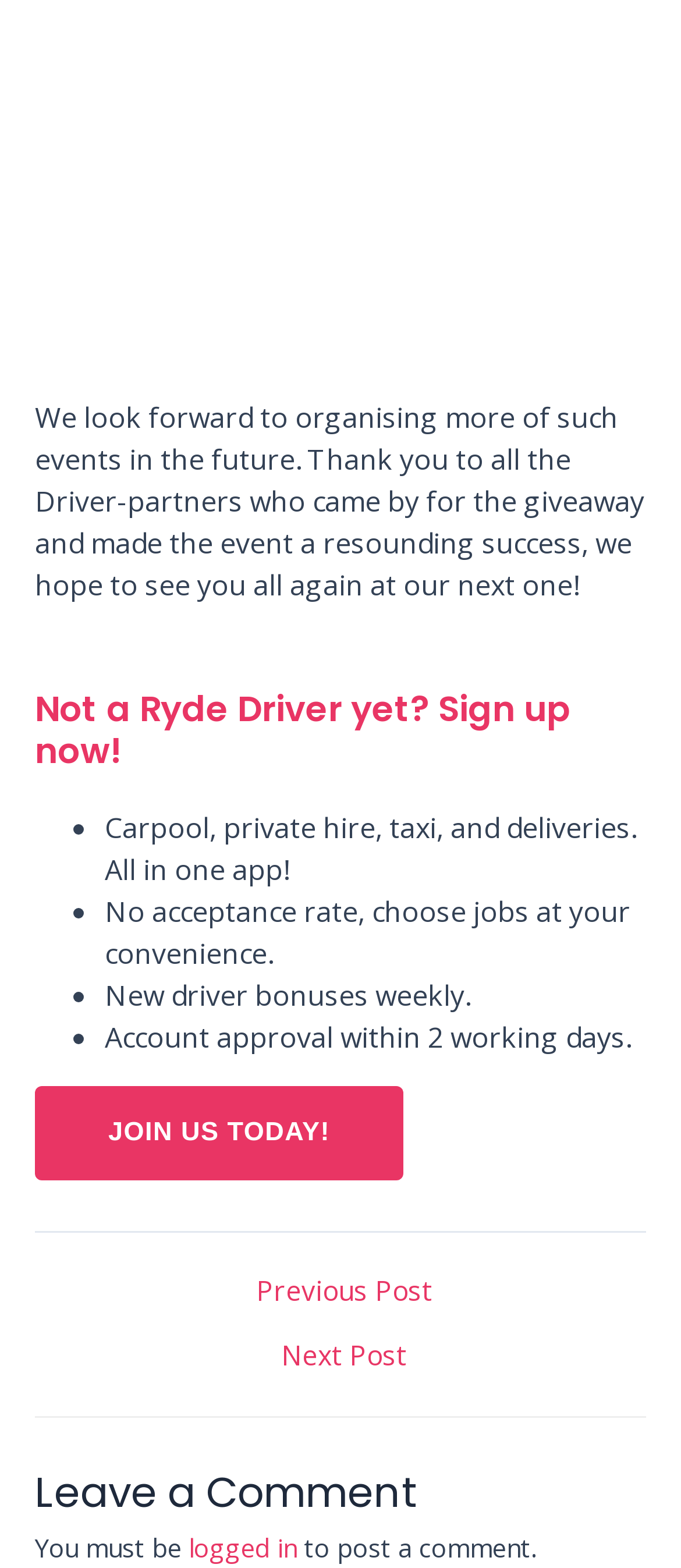What is required to post a comment?
Please craft a detailed and exhaustive response to the question.

To post a comment, one must be logged in, as stated in the StaticText element 'You must be logged in to post a comment'.